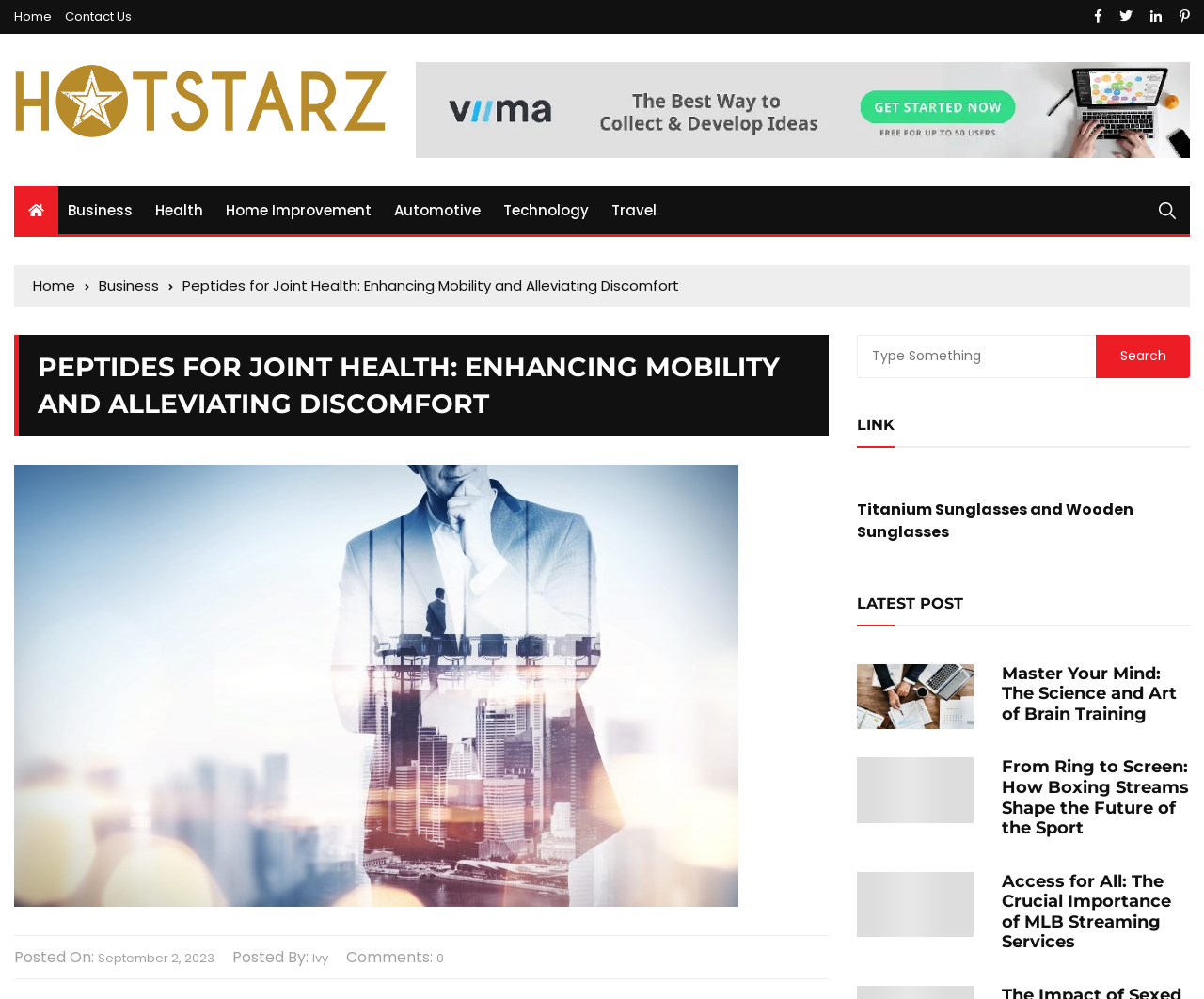Refer to the image and offer a detailed explanation in response to the question: What is the title of the article with the image of Titanium Sunglasses?

I looked at the article section with the image of Titanium Sunglasses and found the title 'Titanium Sunglasses and Wooden Sunglasses' above the image.